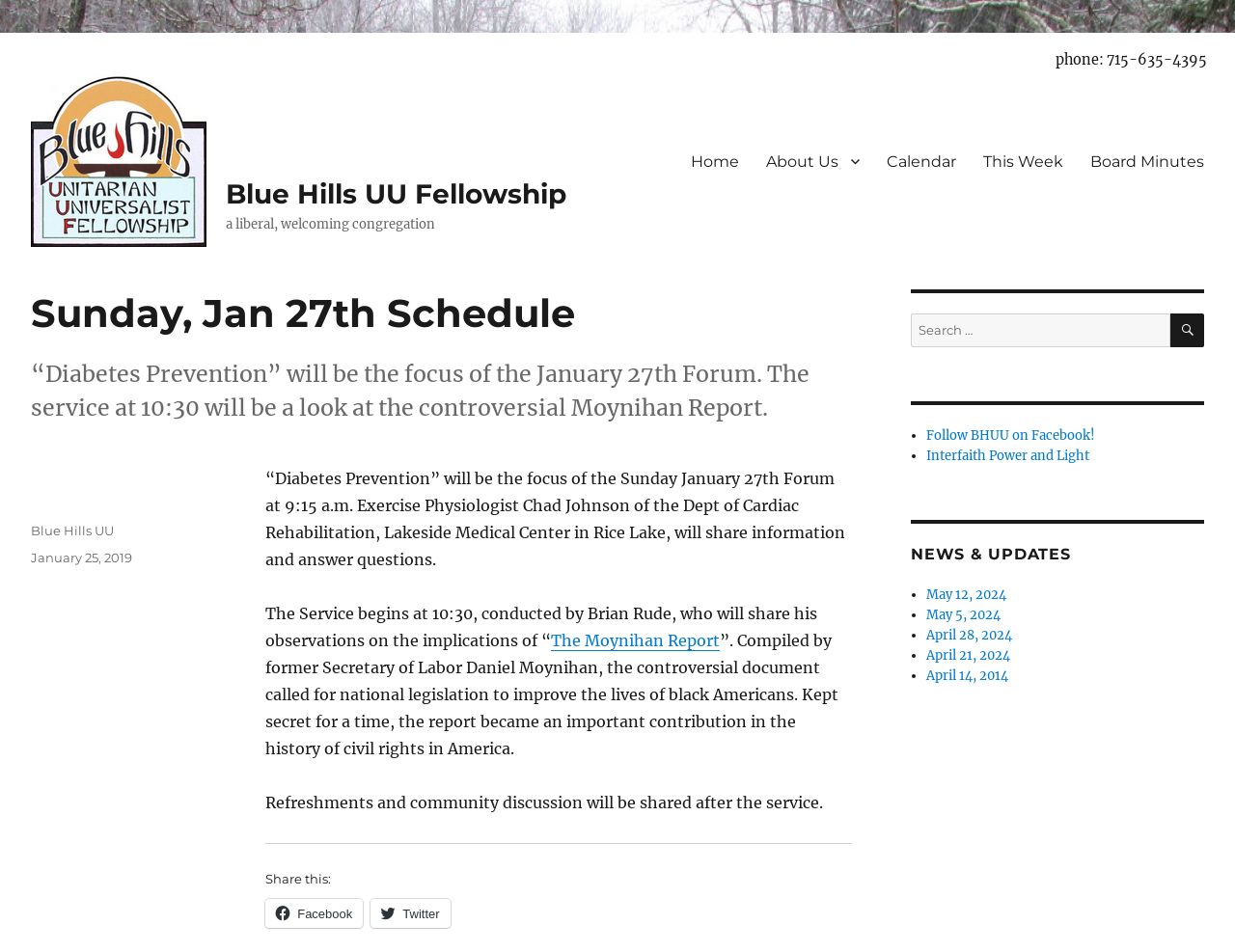Give a one-word or short phrase answer to the question: 
How many social media platforms are available to share the content?

2